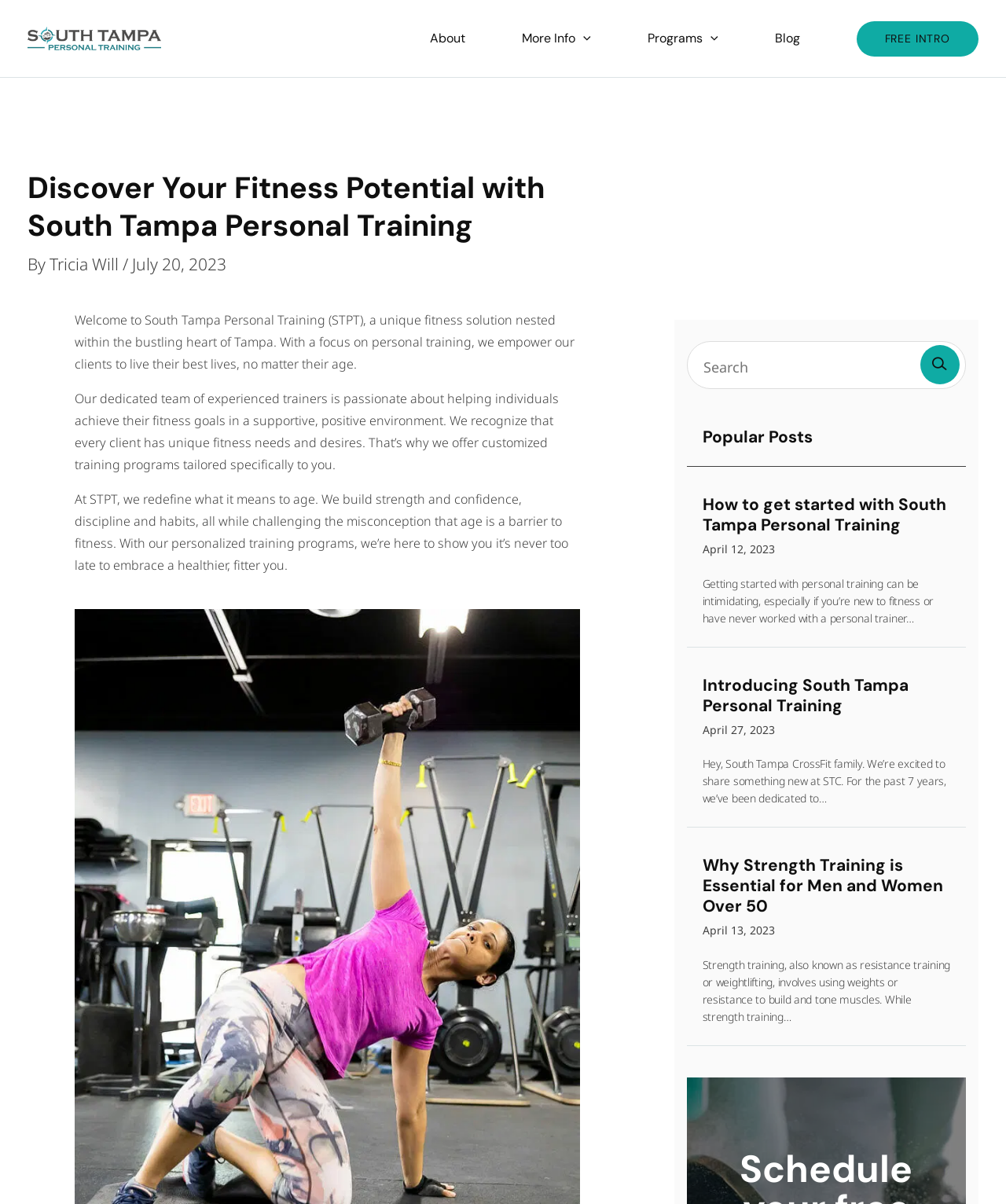Respond with a single word or phrase to the following question: What type of environment does South Tampa Personal Training provide?

Supportive, positive